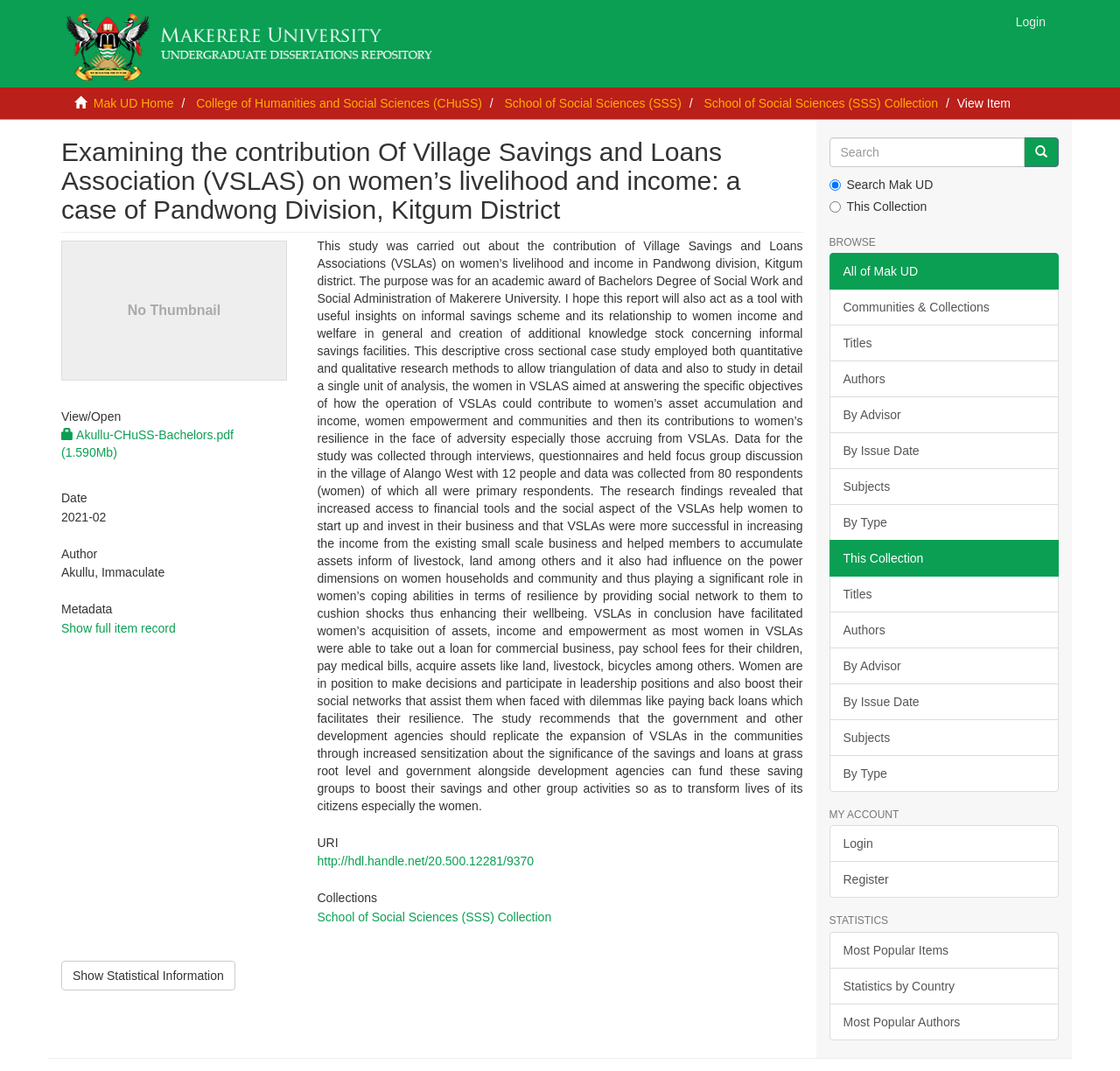Provide a brief response to the question using a single word or phrase: 
What is the name of the division where the study was conducted?

Pandwong Division